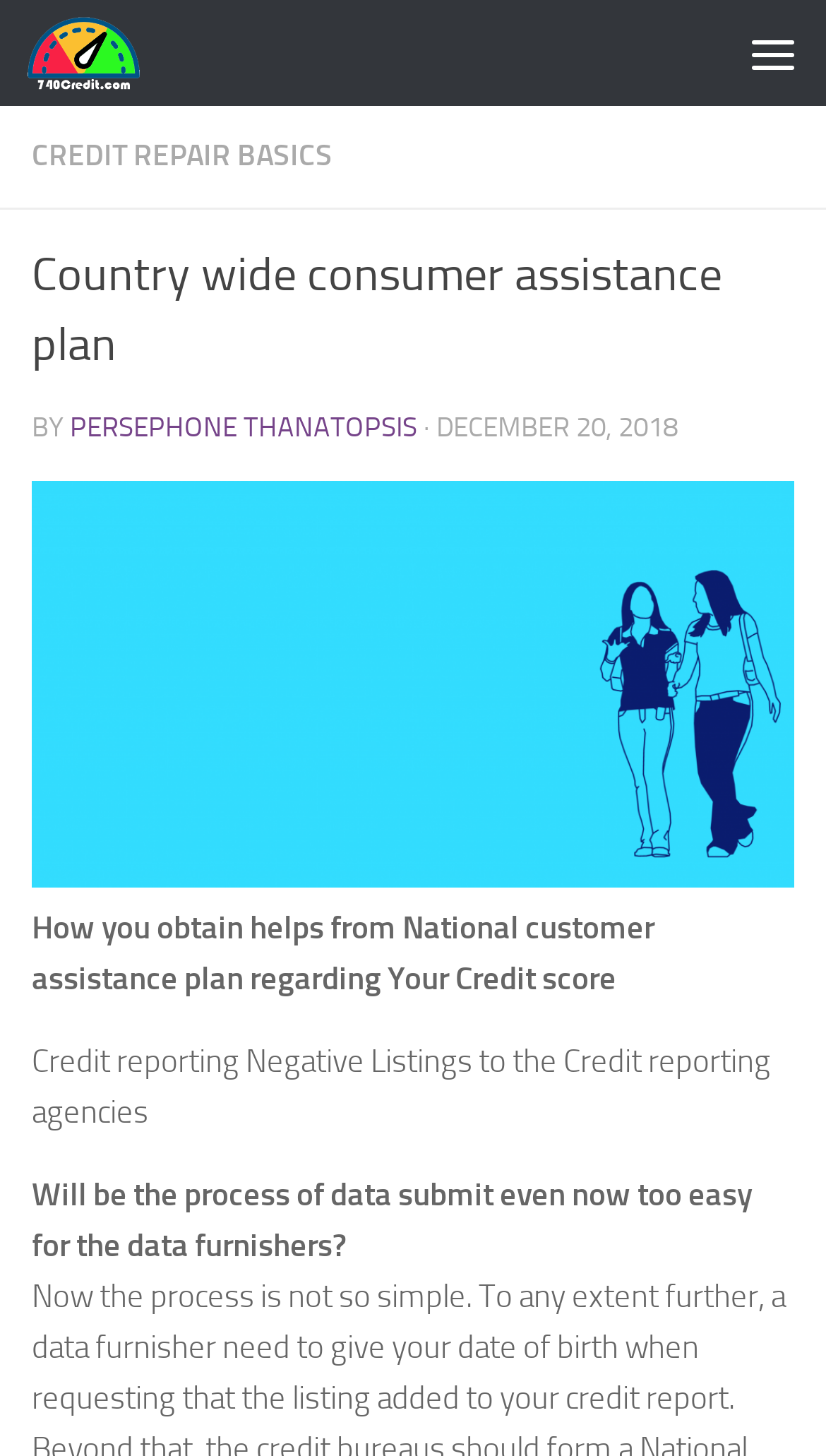Offer a detailed explanation of the webpage layout and contents.

The webpage is about the country-wide consumer assistance plan, specifically focusing on credit repair basics. At the top-left corner, there is a link to skip to the content, followed by a link to the website's homepage, accompanied by a small logo image. On the top-right corner, there is a menu button.

Below the top section, there is a main content area with a heading that repeats the title "Country wide consumer assistance plan". This is followed by a section with a link to "CREDIT REPAIR BASICS" and a brief description by Persephone Thanatopsis, dated December 20, 2018. 

To the right of this section, there is a large image that takes up most of the width of the page. Below the image, there are three paragraphs of text. The first paragraph discusses how to obtain help from the National customer assistance plan regarding credit scores. The second paragraph talks about credit reporting and negative listings to credit reporting agencies. The third paragraph asks a question about the ease of data submission for data furnishers.